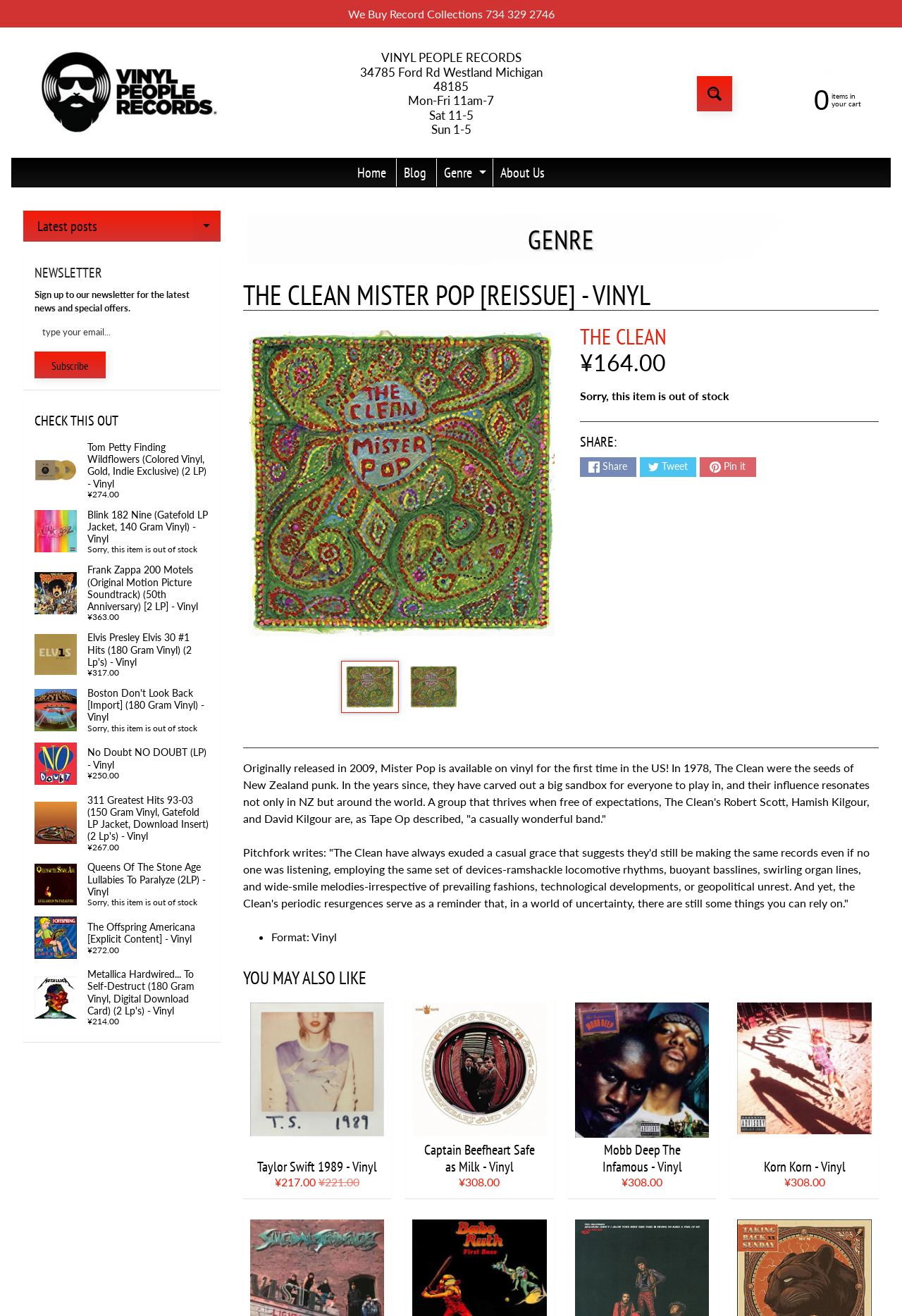Please locate the bounding box coordinates of the region I need to click to follow this instruction: "Buy Taylor Swift 1989 - Vinyl".

[0.269, 0.756, 0.434, 0.911]